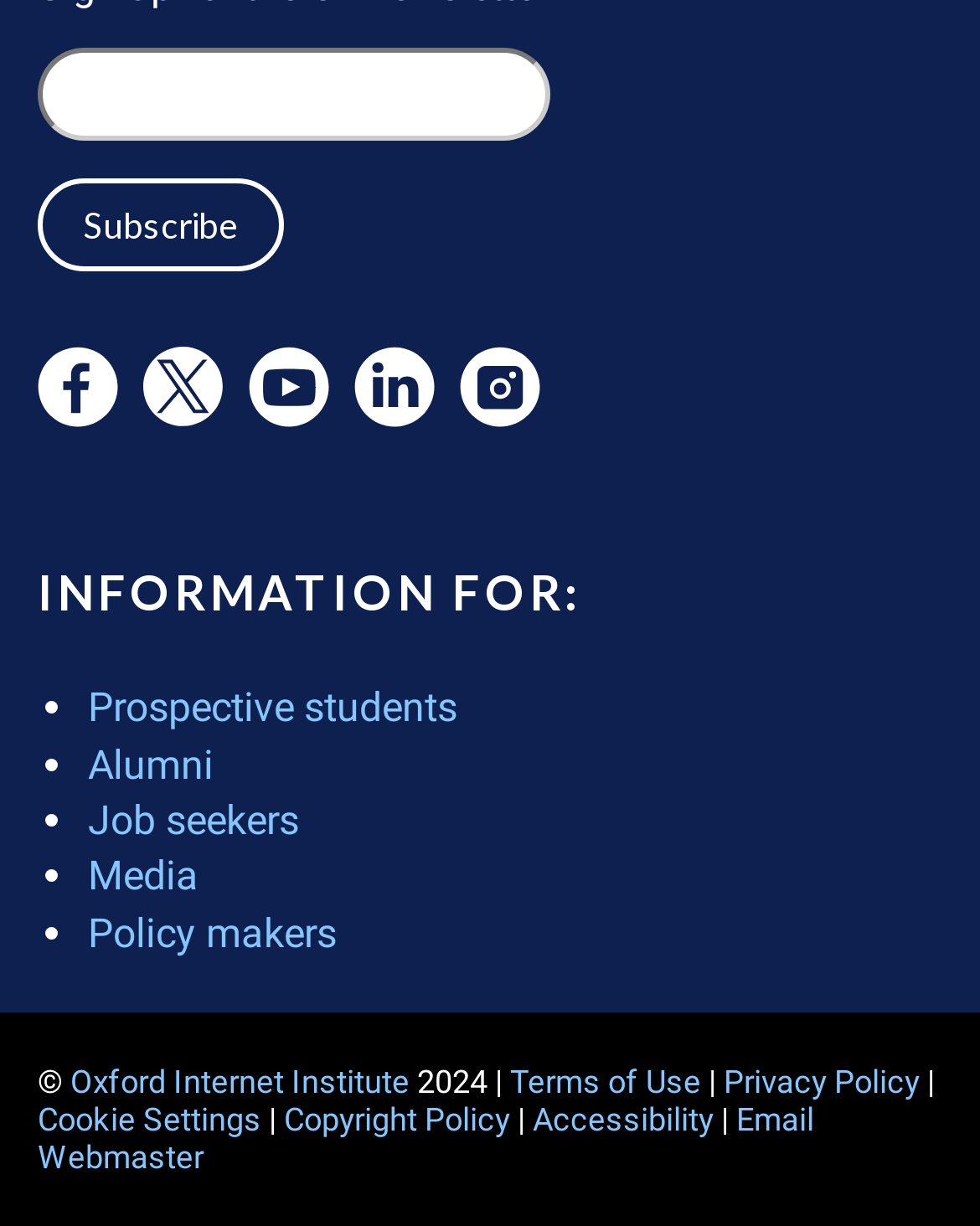Give a concise answer of one word or phrase to the question: 
Is there a newsletter subscription option available?

Yes